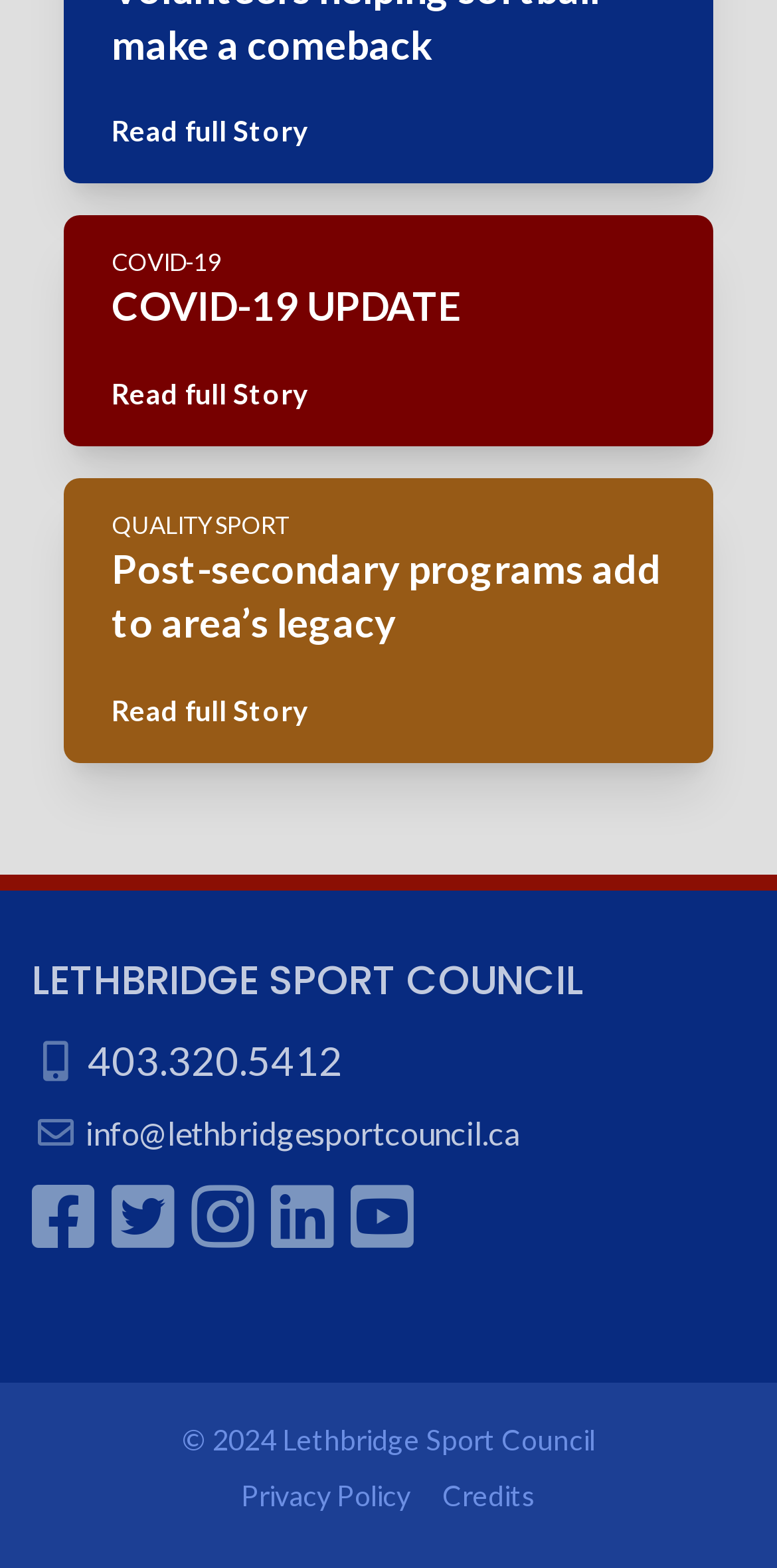Determine the bounding box coordinates for the clickable element to execute this instruction: "Call 403.320.5412". Provide the coordinates as four float numbers between 0 and 1, i.e., [left, top, right, bottom].

[0.113, 0.661, 0.441, 0.691]